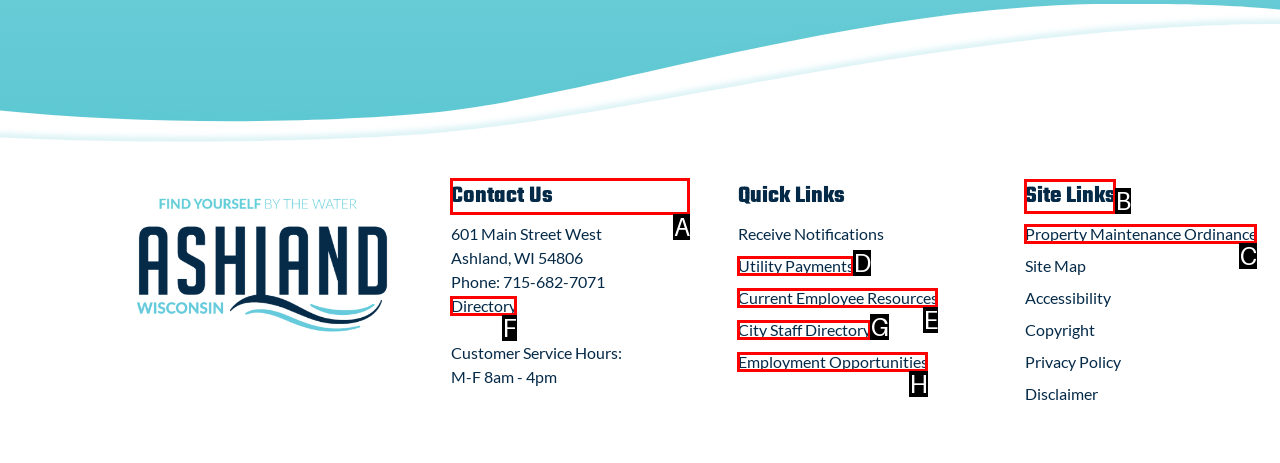Point out the UI element to be clicked for this instruction: Click on the link to view the build guide. Provide the answer as the letter of the chosen element.

None